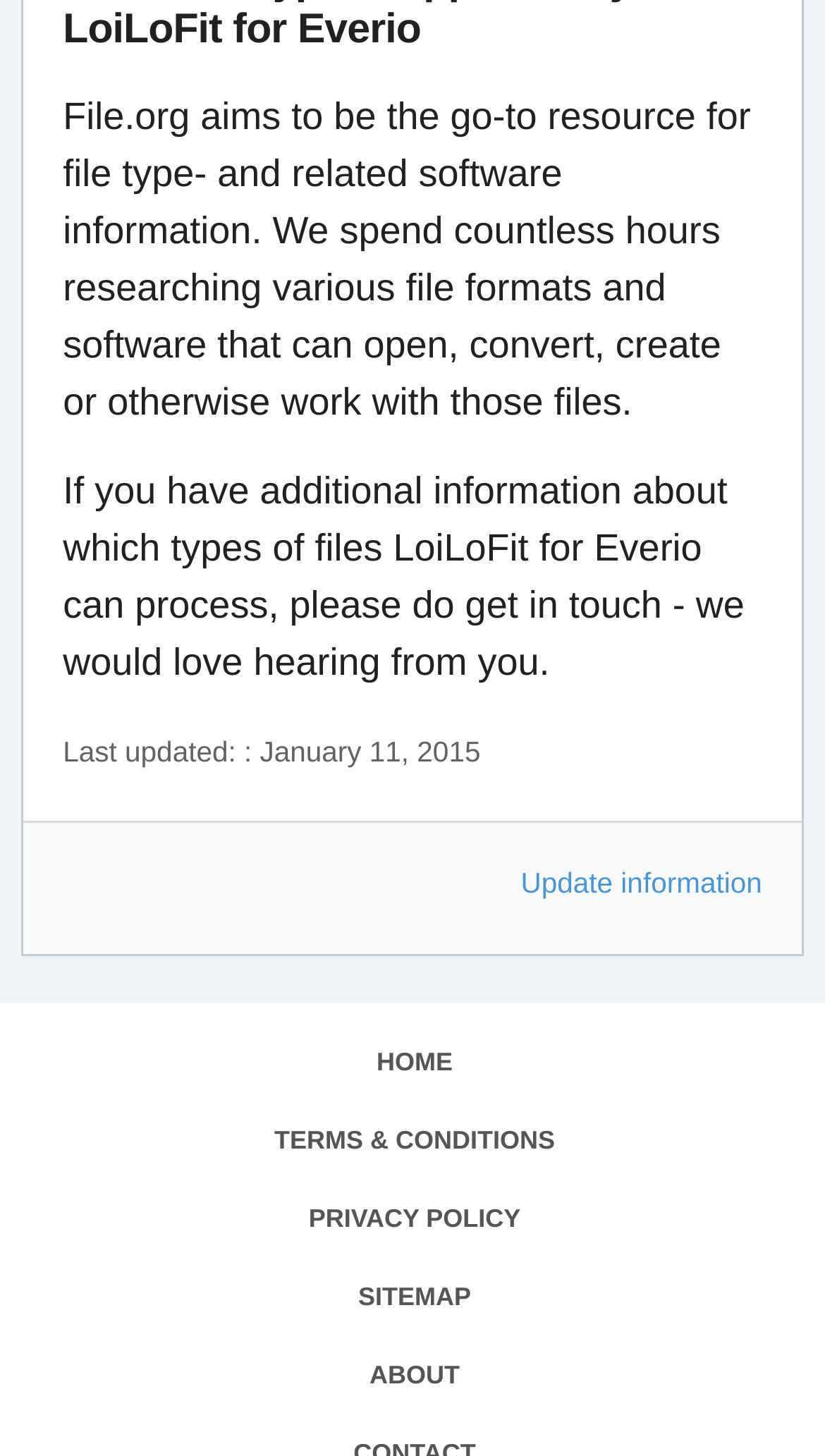Locate the bounding box coordinates of the clickable part needed for the task: "Click on the 'Update information' link".

[0.631, 0.595, 0.924, 0.617]